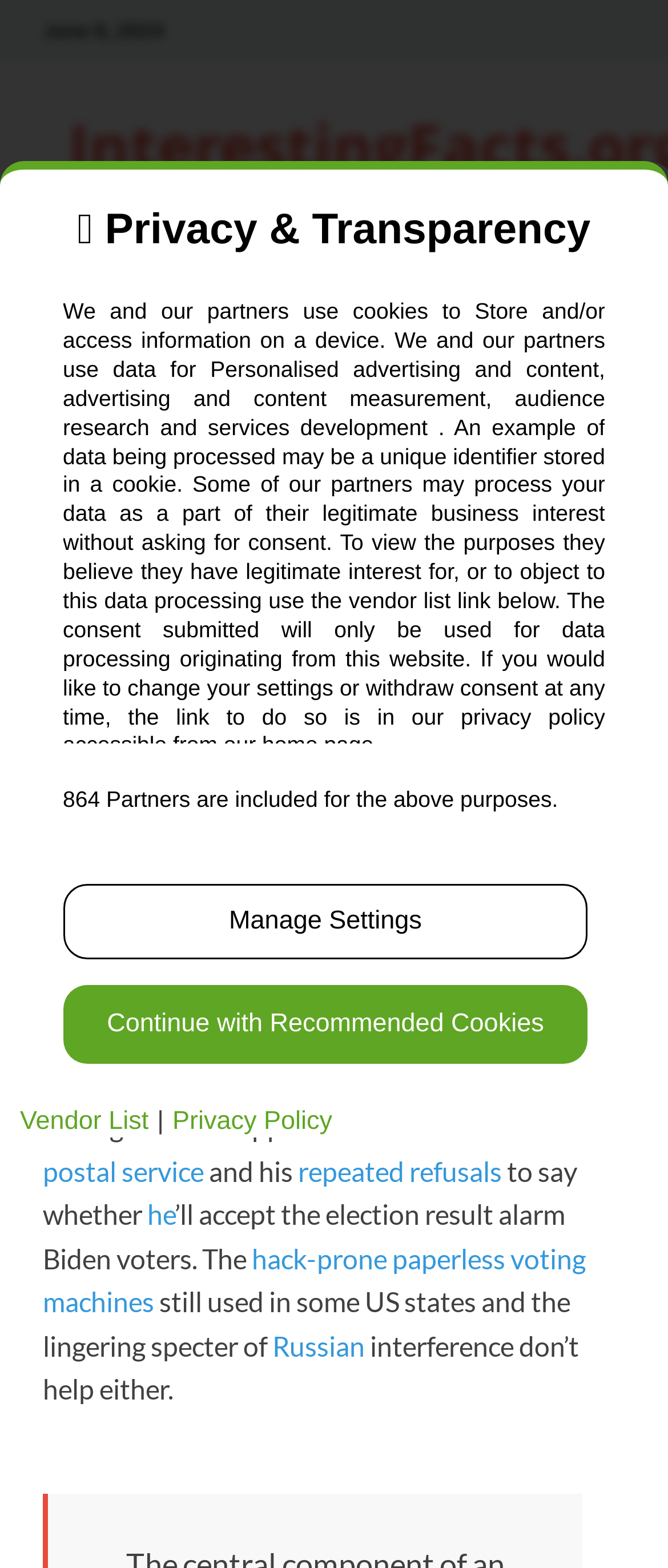Locate the UI element described by absolutely false in the provided webpage screenshot. Return the bounding box coordinates in the format (top-left x, top-left y, bottom-right x, bottom-right y), ensuring all values are between 0 and 1.

[0.064, 0.652, 0.892, 0.701]